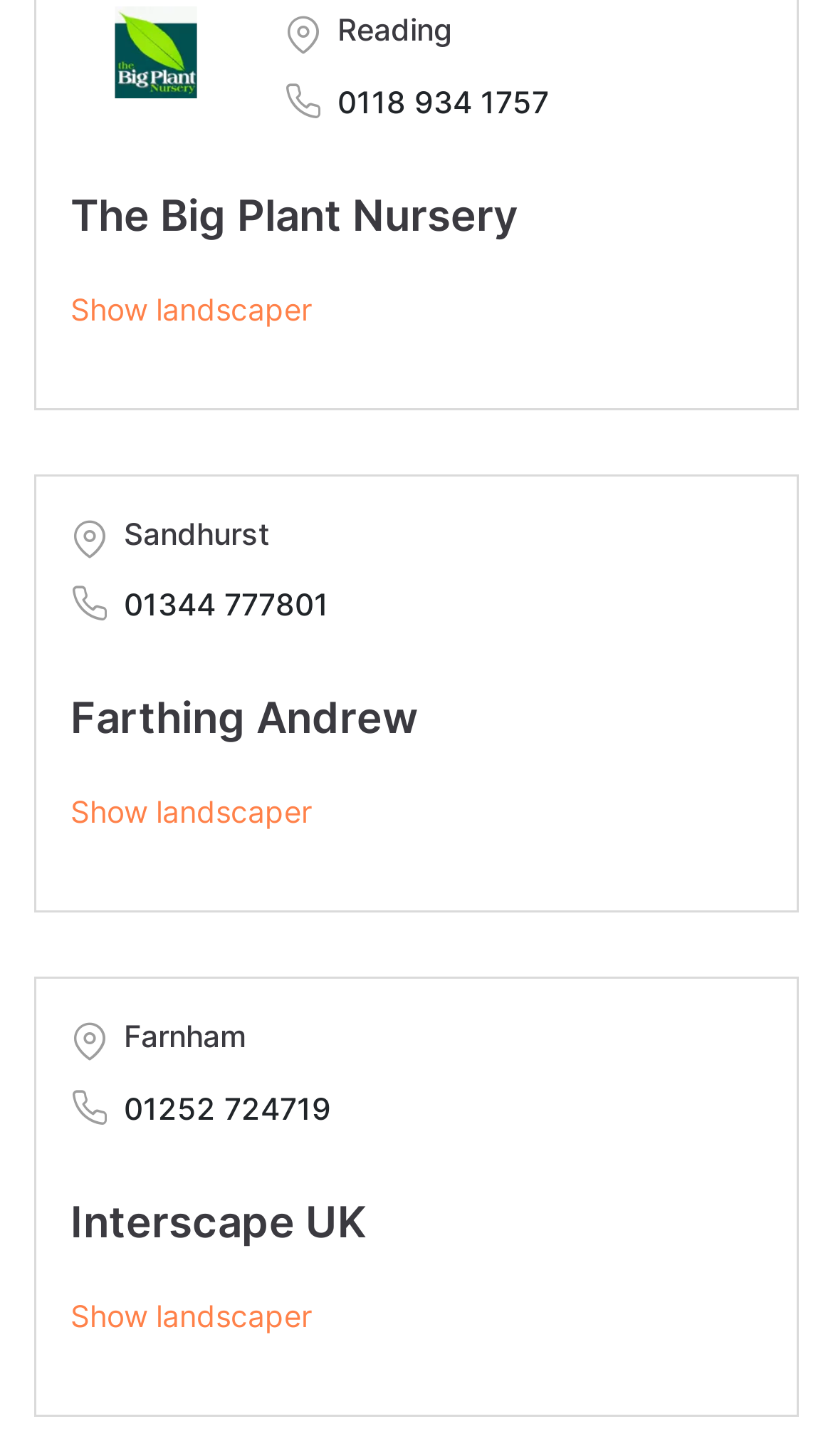Based on the element description, predict the bounding box coordinates (top-left x, top-left y, bottom-right x, bottom-right y) for the UI element in the screenshot: The Big Plant Nursery

[0.085, 0.13, 0.623, 0.165]